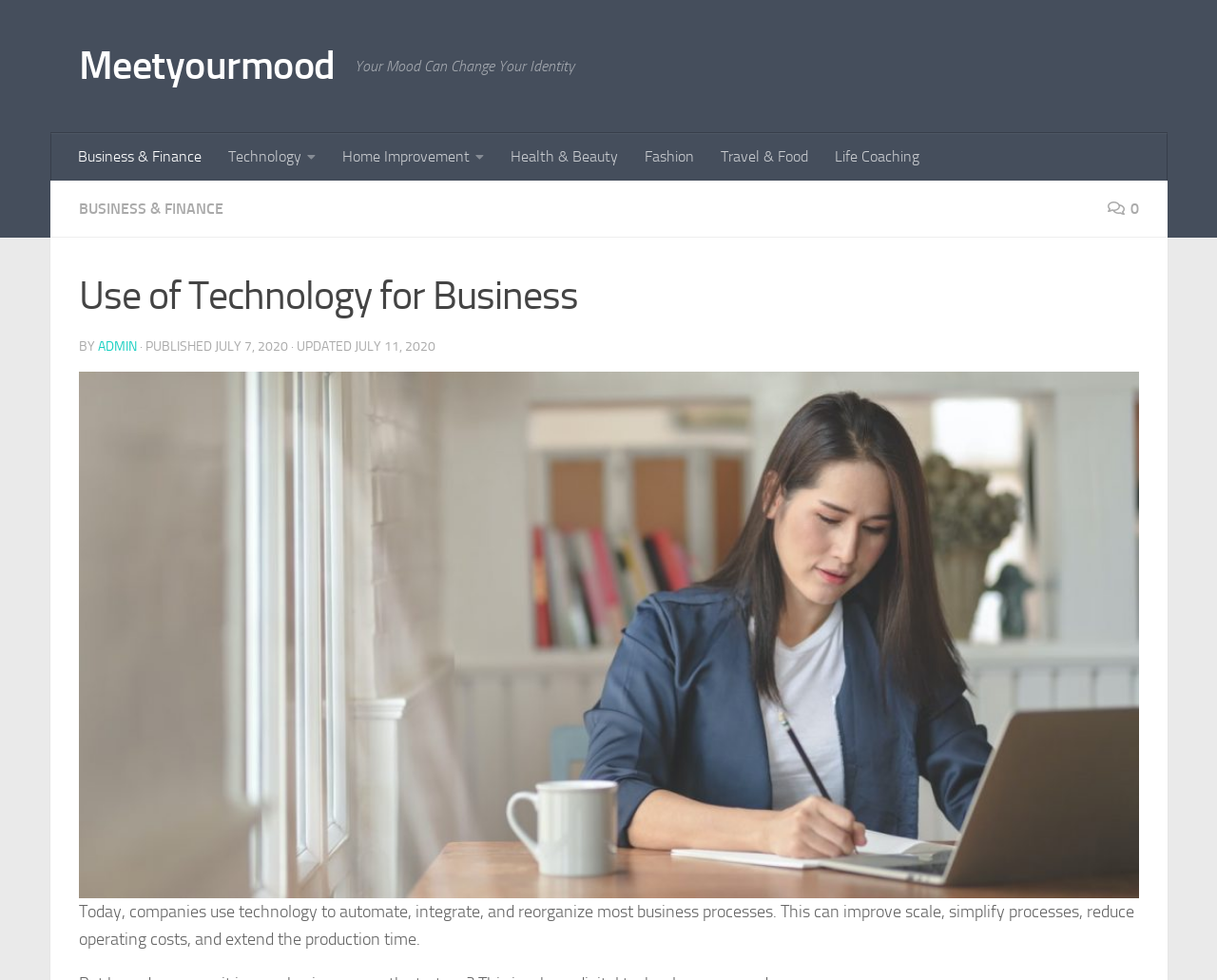Generate a thorough description of the webpage.

The webpage is about the use of technology for business, with a focus on how it can improve business processes. At the top left, there is a link to skip to the content, followed by the website's logo, "Meetyourmood", and a tagline "Your Mood Can Change Your Identity". 

Below the logo, there are six links to different categories, including "Business & Finance", "Technology", "Home Improvement", "Health & Beauty", "Fashion", and "Travel & Food", which are aligned horizontally and take up about half of the screen width.

Underneath these links, there is a section dedicated to the article "Use of Technology for Business". The title of the article is displayed prominently, with a link to "BUSINESS & FINANCE" on the left and a notification icon with the number "0" on the right. 

Below the title, there is information about the author, "ADMIN", and the publication and update dates, "JULY 7, 2020" and "JULY 11, 2020", respectively. 

The main content of the article is accompanied by an image related to technology for business, which takes up most of the screen. The article text explains how companies use technology to automate, integrate, and reorganize business processes, leading to improvements in scale, simplicity, and cost reduction.